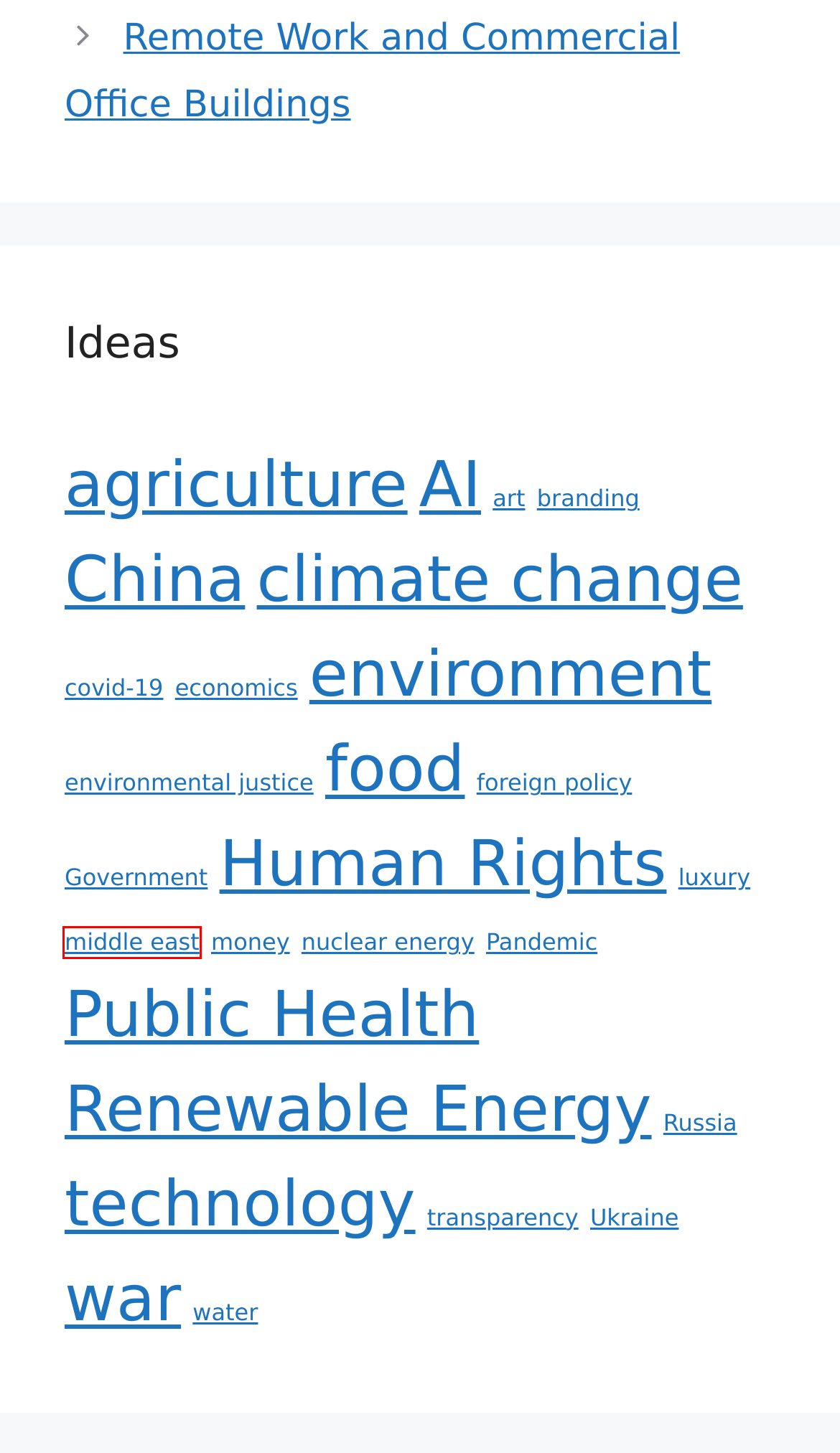Given a screenshot of a webpage with a red bounding box around an element, choose the most appropriate webpage description for the new page displayed after clicking the element within the bounding box. Here are the candidates:
A. branding – polyvalent
B. Renewable Energy – polyvalent
C. middle east – polyvalent
D. war – polyvalent
E. climate change – polyvalent
F. Public Health – polyvalent
G. agriculture – polyvalent
H. Ukraine – polyvalent

C